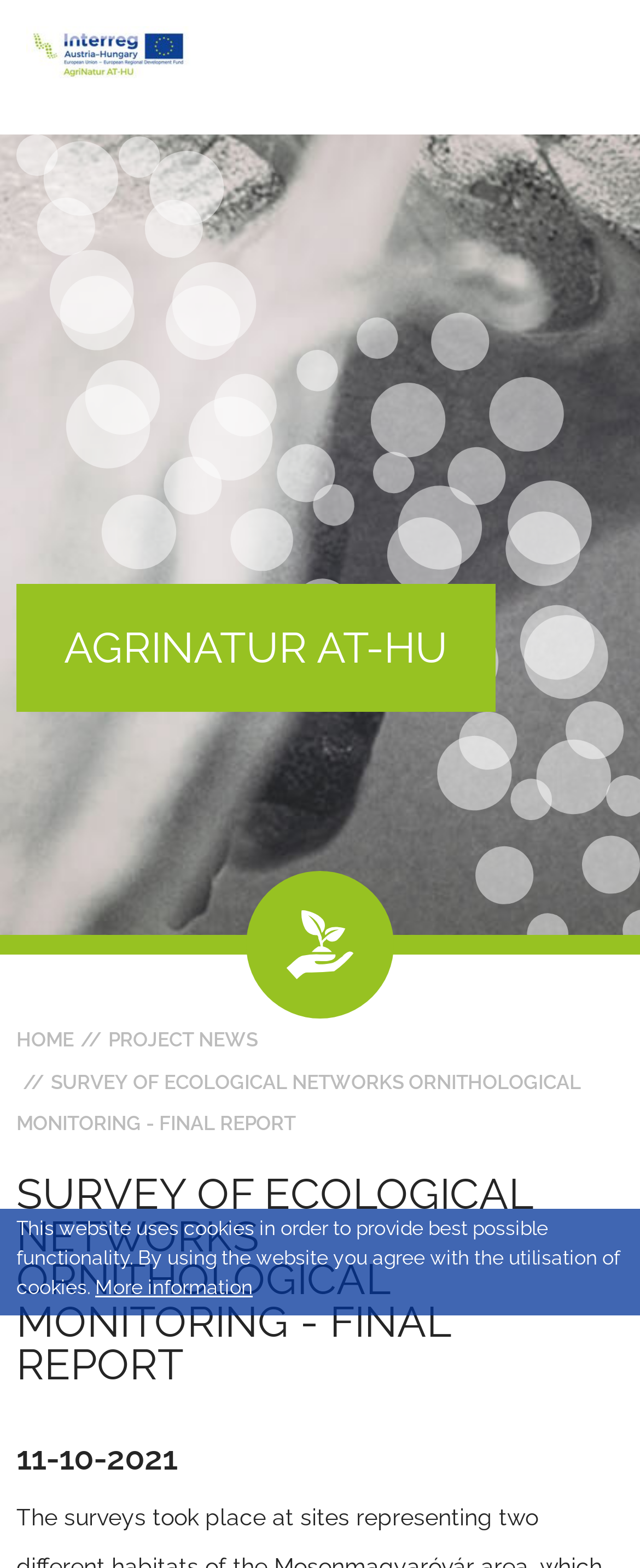What is the date mentioned on the webpage?
Refer to the image and provide a one-word or short phrase answer.

11-10-2021